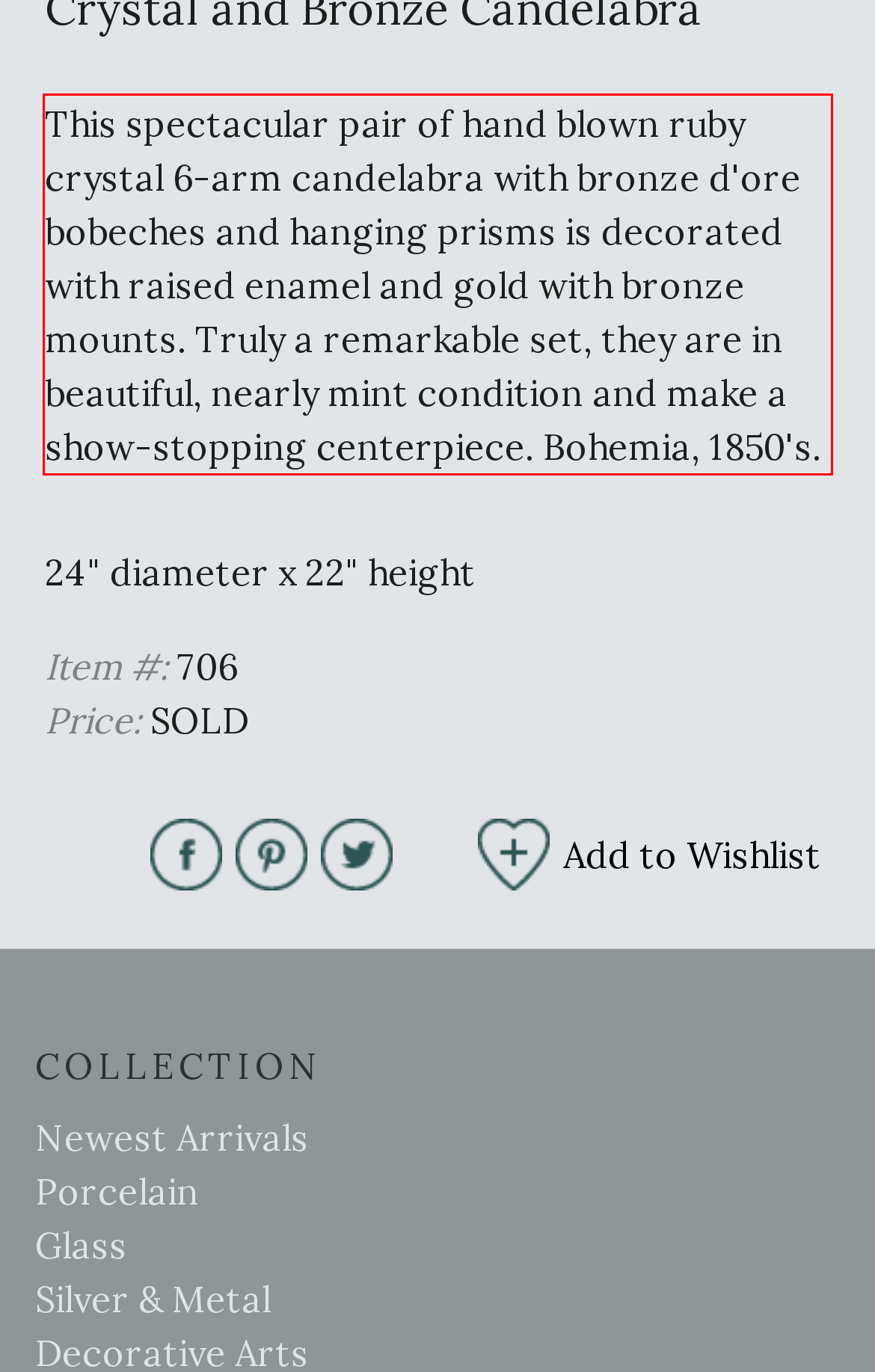Please examine the screenshot of the webpage and read the text present within the red rectangle bounding box.

This spectacular pair of hand blown ruby crystal 6-arm candelabra with bronze d'ore bobeches and hanging prisms is decorated with raised enamel and gold with bronze mounts. Truly a remarkable set, they are in beautiful, nearly mint condition and make a show-stopping centerpiece. Bohemia, 1850's.